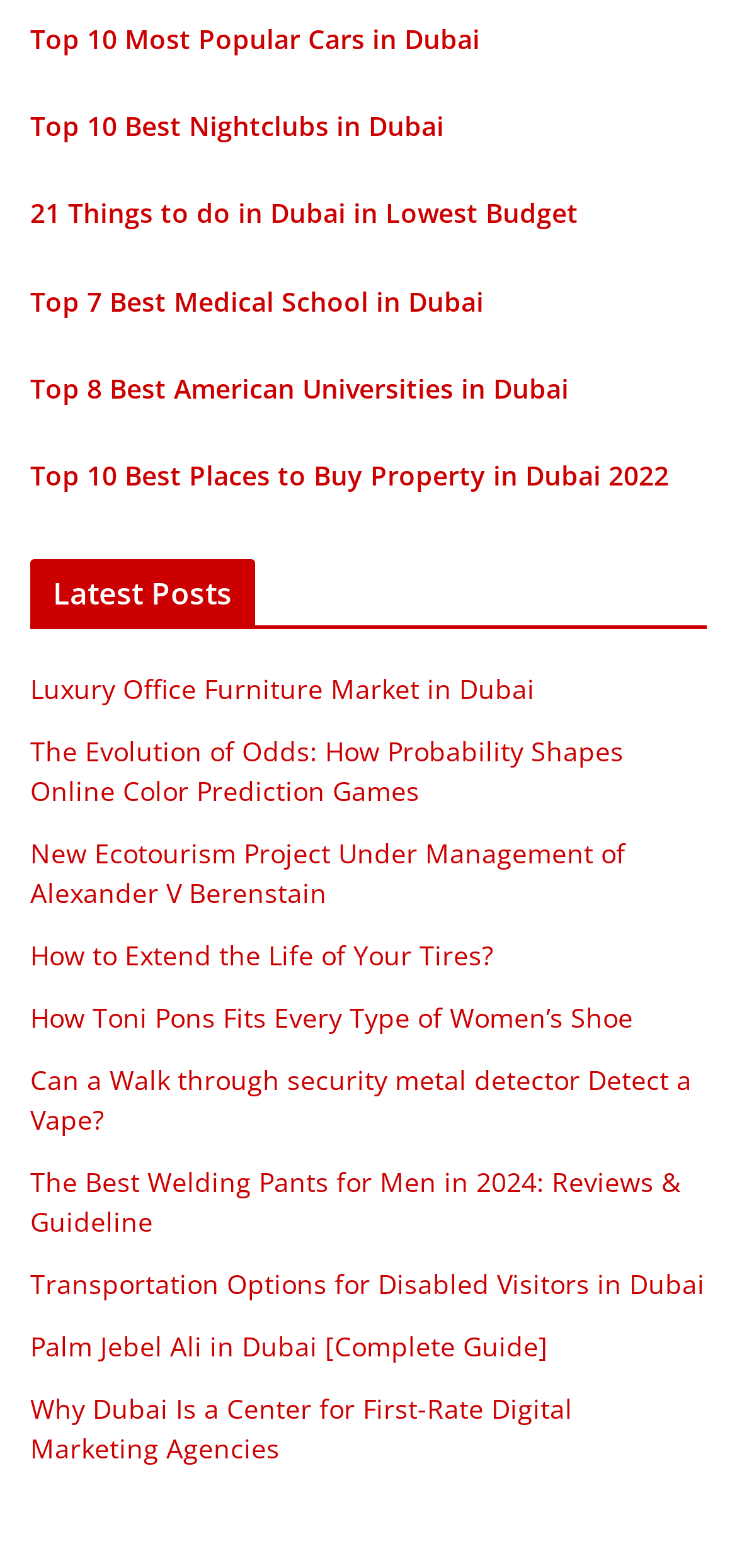Specify the bounding box coordinates for the region that must be clicked to perform the given instruction: "Read about Why Dubai Is a Center for First-Rate Digital Marketing Agencies".

[0.041, 0.887, 0.777, 0.935]